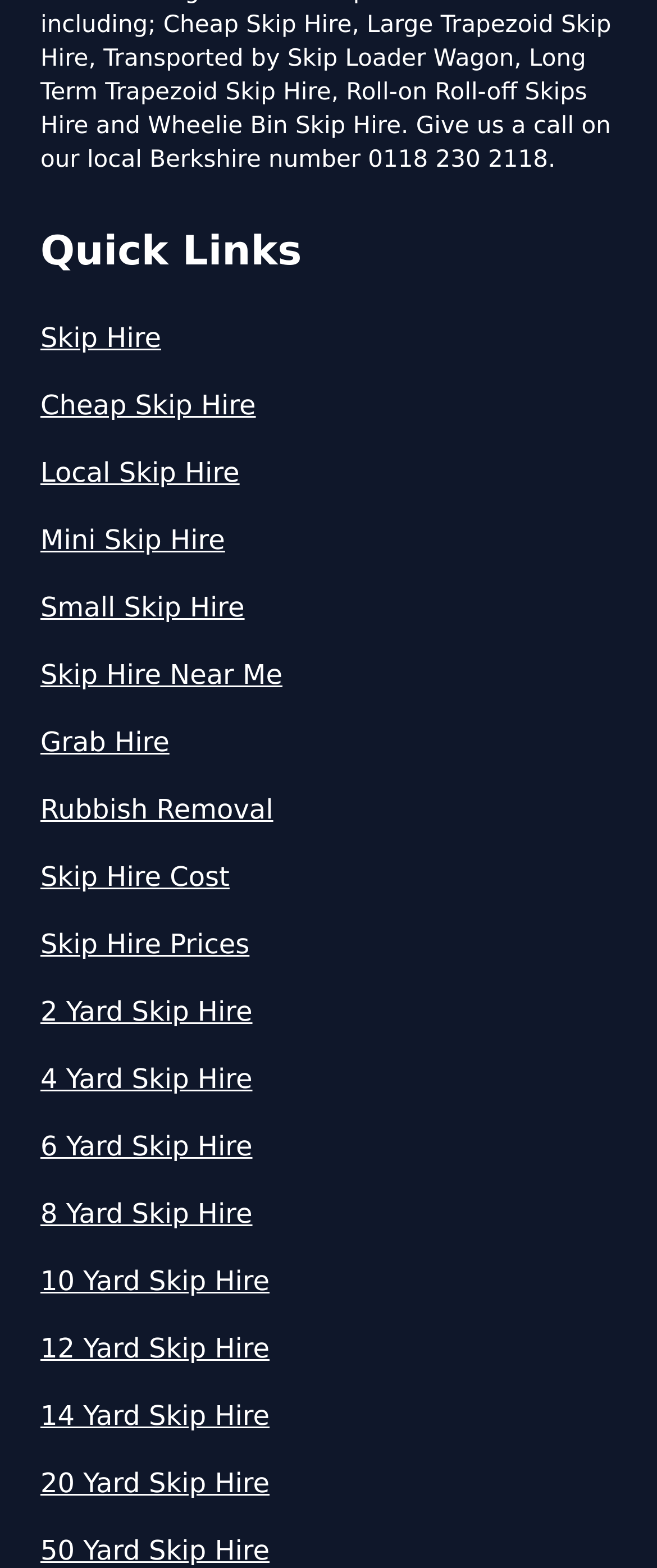Please examine the image and answer the question with a detailed explanation:
What is the main category of services offered?

Based on the links provided on the webpage, it appears that the main category of services offered is related to skip hire, including different types of skip hire, such as mini skip hire, small skip hire, and large skip hire, as well as related services like grab hire and rubbish removal.